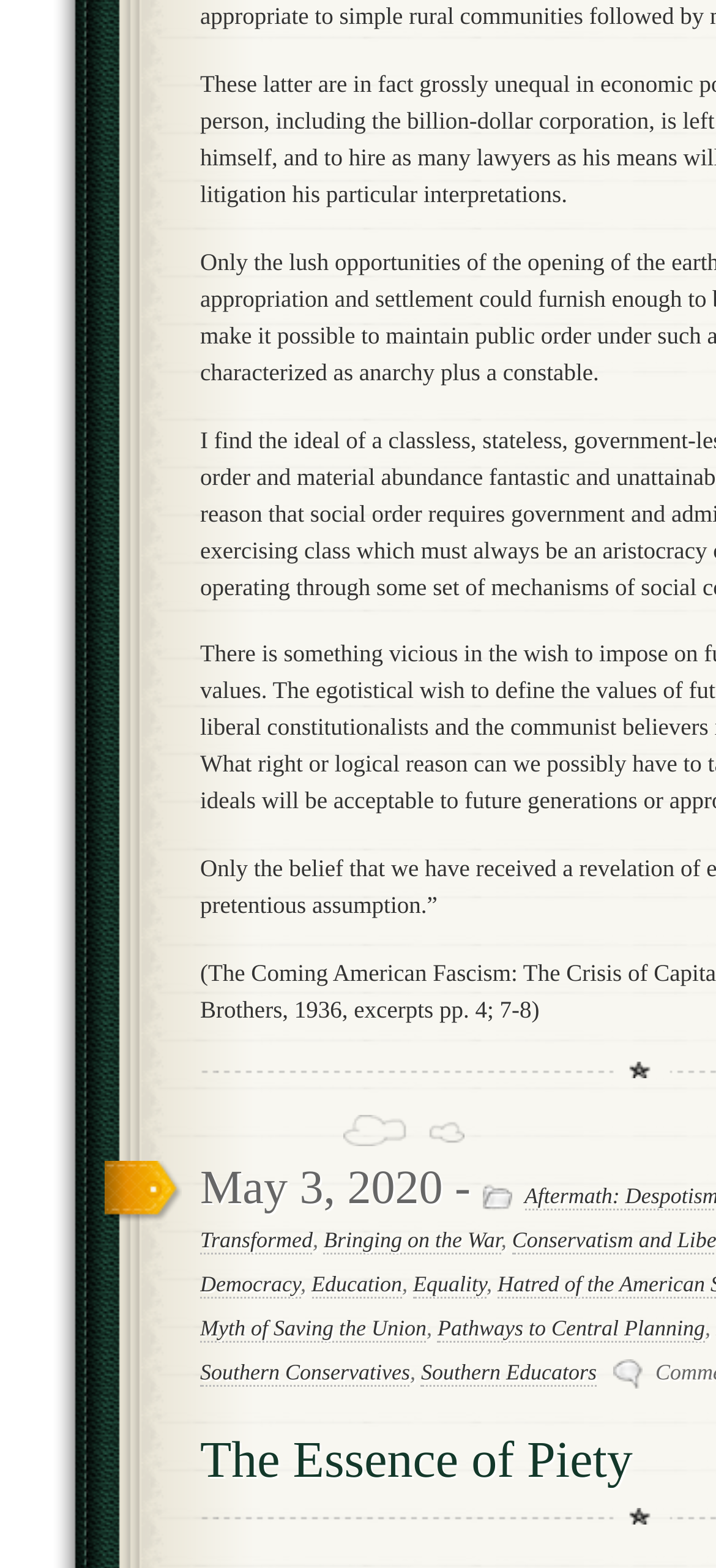Determine the bounding box coordinates for the area that needs to be clicked to fulfill this task: "Explore 'Education'". The coordinates must be given as four float numbers between 0 and 1, i.e., [left, top, right, bottom].

[0.435, 0.811, 0.561, 0.828]